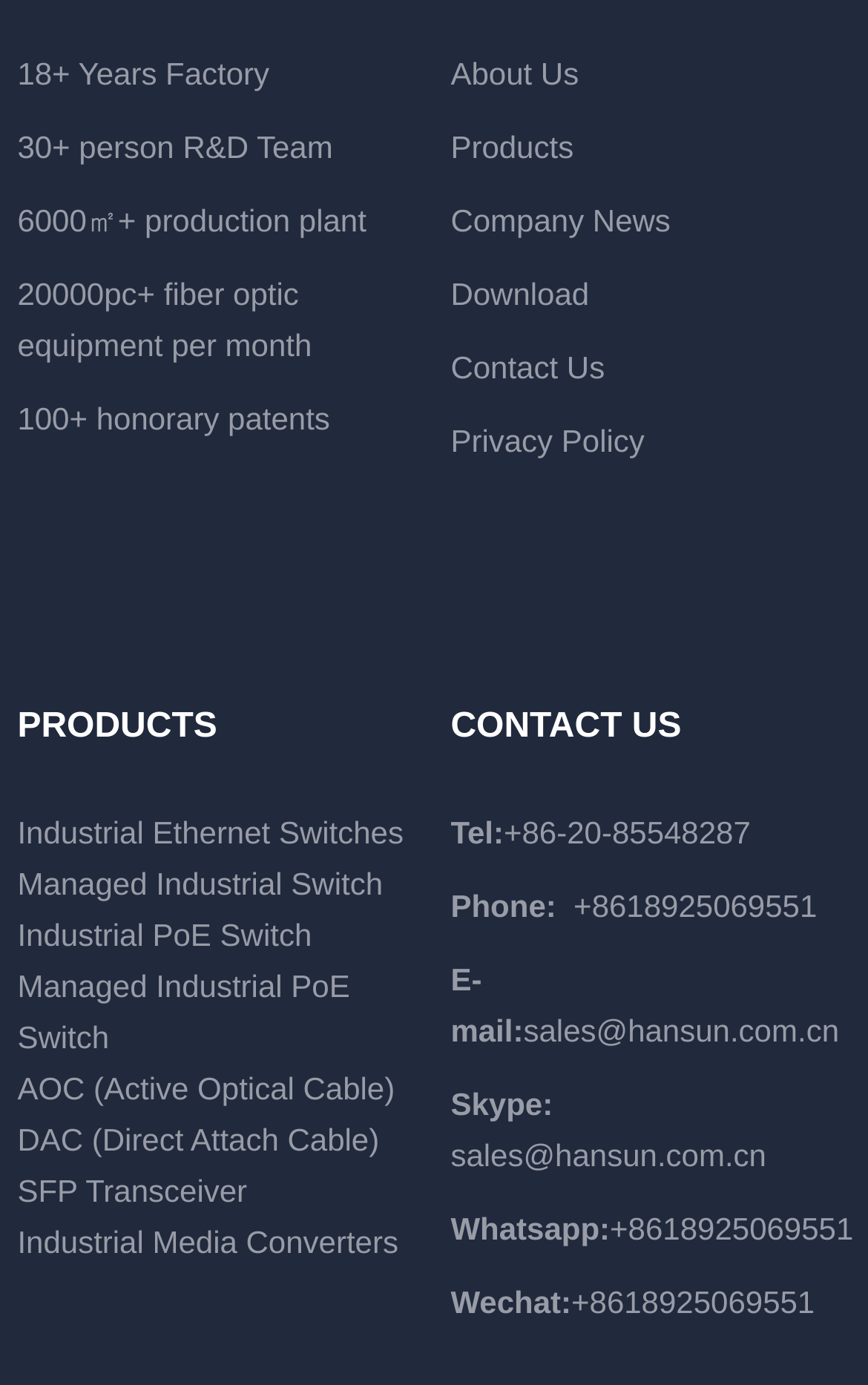Find the bounding box coordinates for the element that must be clicked to complete the instruction: "Download resources". The coordinates should be four float numbers between 0 and 1, indicated as [left, top, right, bottom].

[0.519, 0.199, 0.679, 0.225]